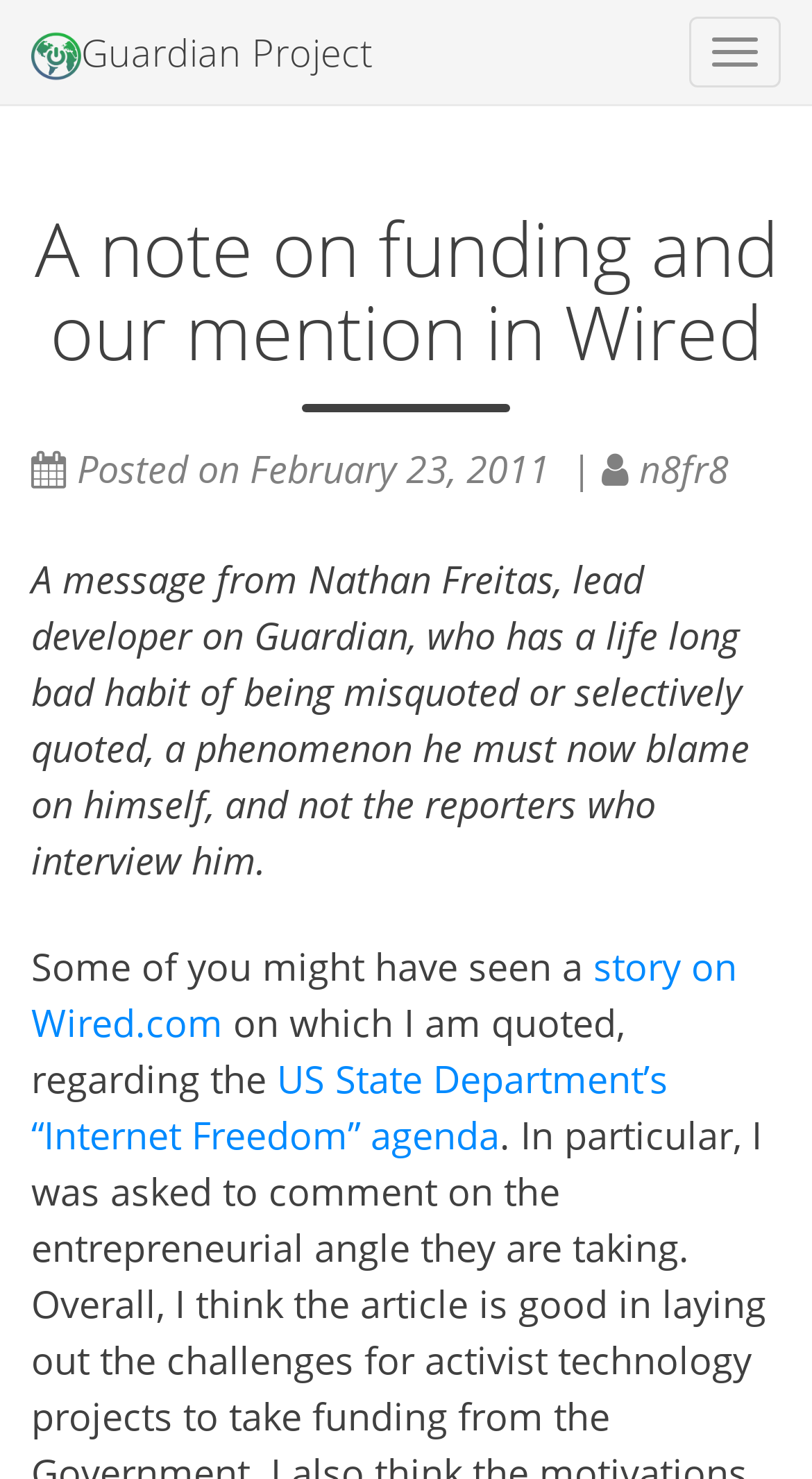Generate a comprehensive caption for the webpage you are viewing.

The webpage is a blog post titled "A note on funding and our mention in Wired" from the Guardian Project. At the top left corner, there is a logo image of the Guardian Project, accompanied by a link to the project's homepage. 

On the top right corner, there is a button labeled "Toggle navigation". 

Below the logo, there is a heading that displays the title of the blog post. A horizontal separator line follows the heading. 

The main content of the blog post is written by Nathan Freitas, the lead developer on Guardian. The post starts with a brief introduction, where Nathan mentions his tendency to be misquoted or selectively quoted. 

The post then discusses a story on Wired.com, where Nathan is quoted, regarding the US State Department's "Internet Freedom" agenda.